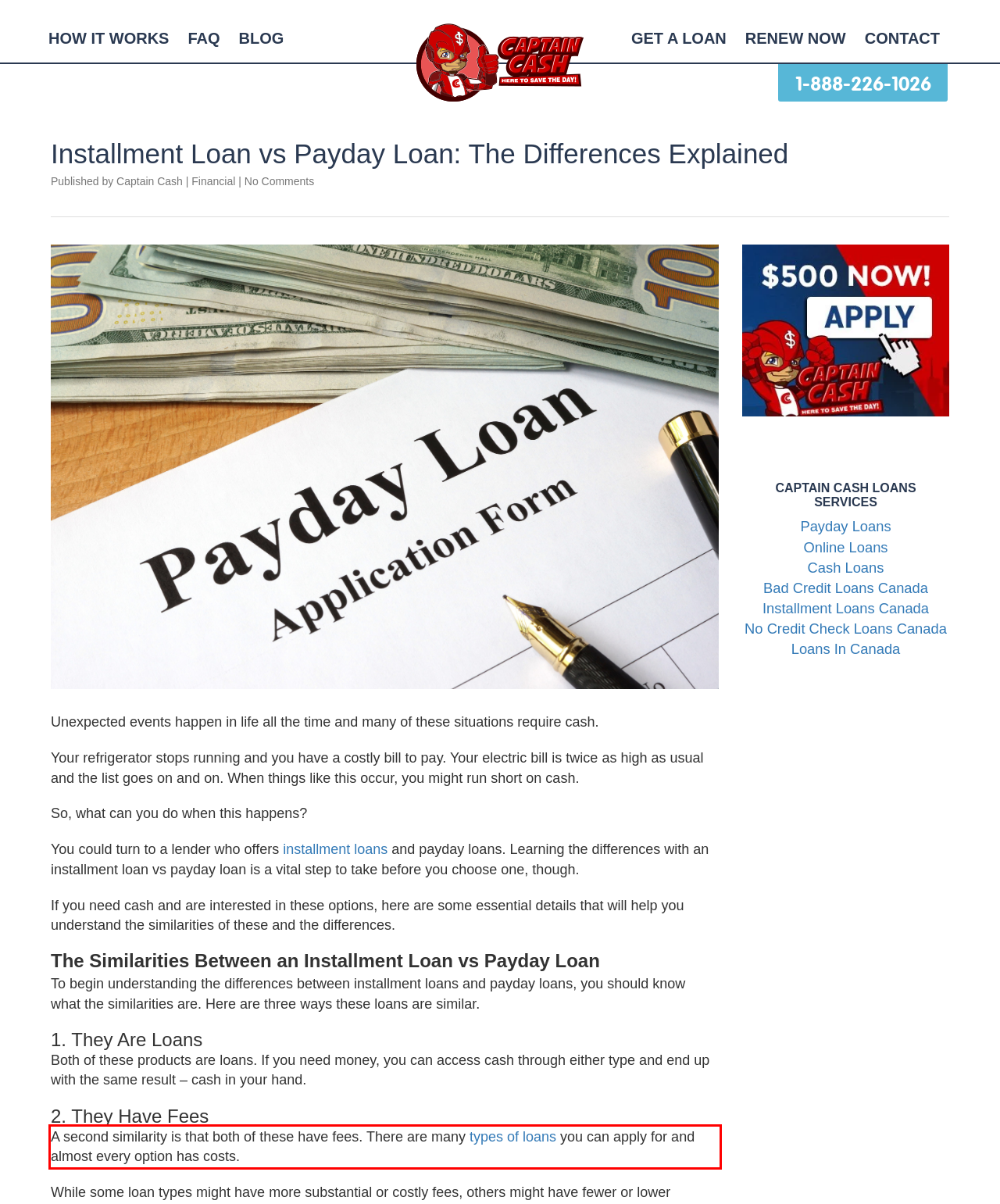Analyze the screenshot of the webpage and extract the text from the UI element that is inside the red bounding box.

A second similarity is that both of these have fees. There are many types of loans you can apply for and almost every option has costs.